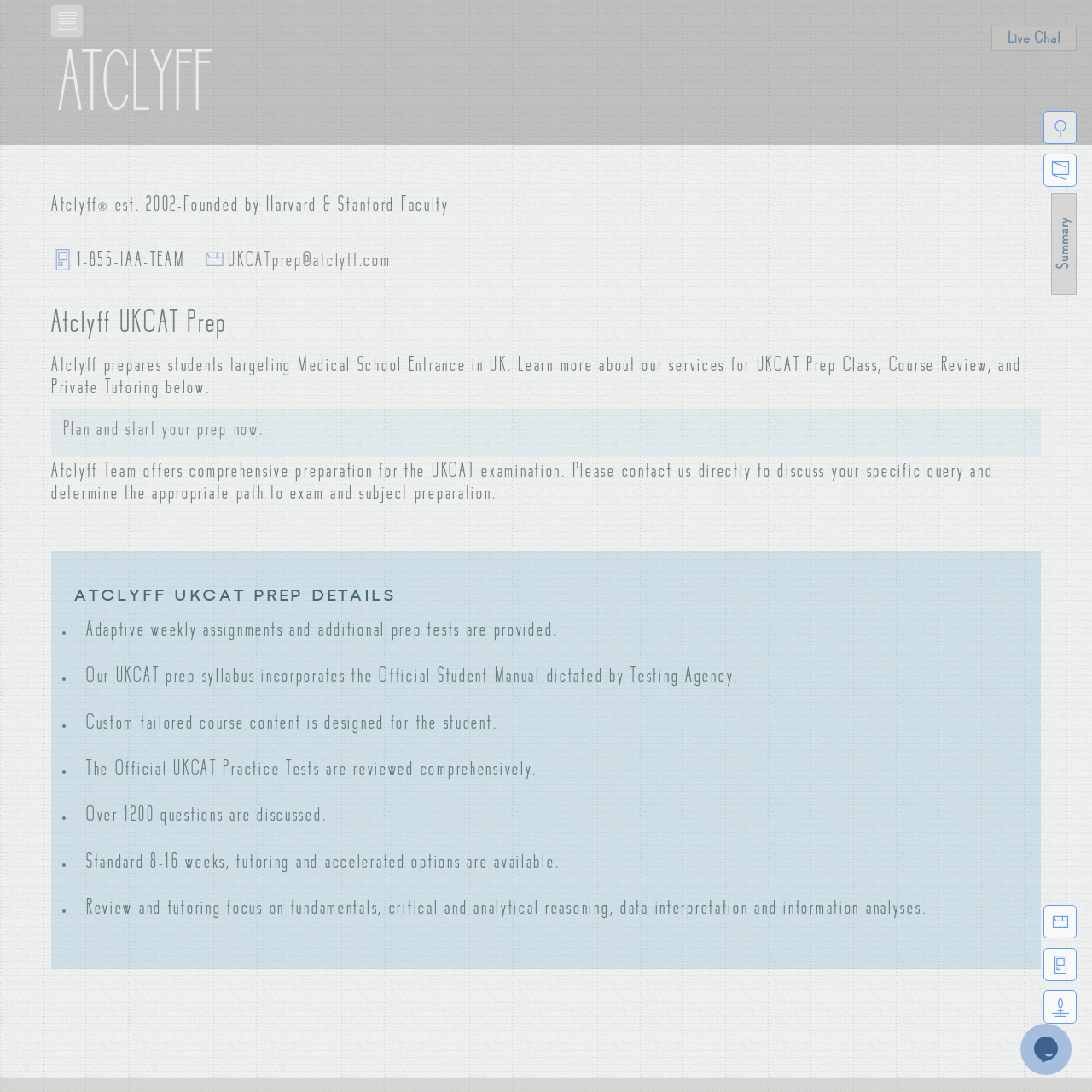Craft a detailed narrative of the webpage's structure and content.

The webpage is about Atclyff UKCAT Prep, a service that prepares students for the UKCAT examination. At the top left corner, there is a menu and the company's logo, "ATCLYFF", with a registered trademark symbol. Below the logo, there is a tagline "est. 2002-Founded by Harvard & Stanford Faculty". 

On the top right corner, there are contact information, including a phone number, an email address, and a call button. 

The main content of the webpage starts with a heading "Atclyff UKCAT Prep" followed by a brief introduction to the service, which prepares students for the UKCAT examination. Below the introduction, there is a call-to-action button "Plan and start your prep now". 

Further down, there is a detailed description of the service, which includes comprehensive preparation for the UKCAT examination. The description is divided into several bullet points, each highlighting a feature of the service, such as adaptive weekly assignments, customized course content, and comprehensive review of official practice tests. 

At the top right corner, there are several icons, including a search button, a login button, and a summary button. Below these icons, there are links to contact the company via email, phone, or Skype. 

Finally, at the bottom right corner, there is a live chat widget, which allows users to chat with the company's representatives.